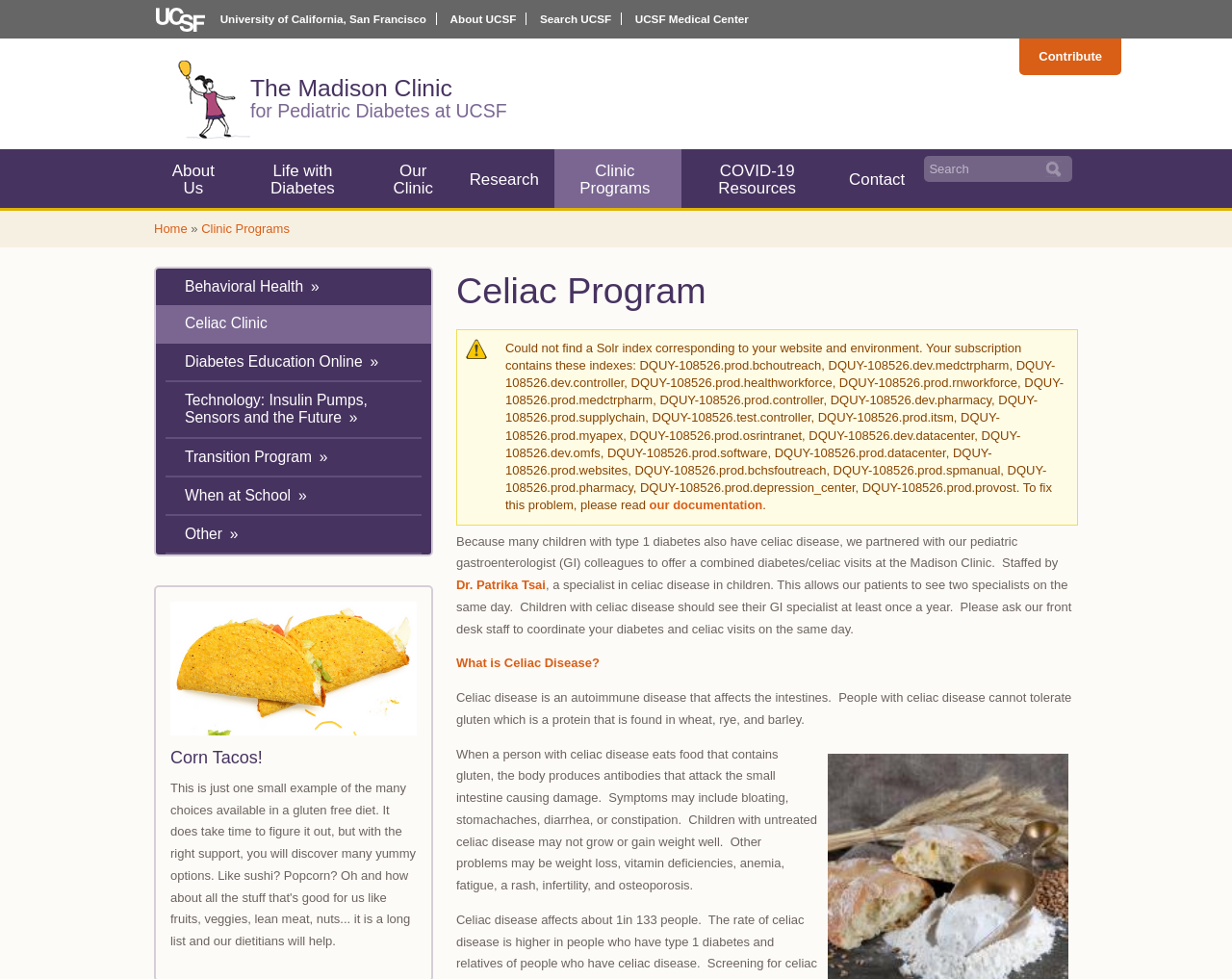What are the symptoms of celiac disease?
Please provide a single word or phrase as your answer based on the image.

Bloating, stomachaches, diarrhea, etc.